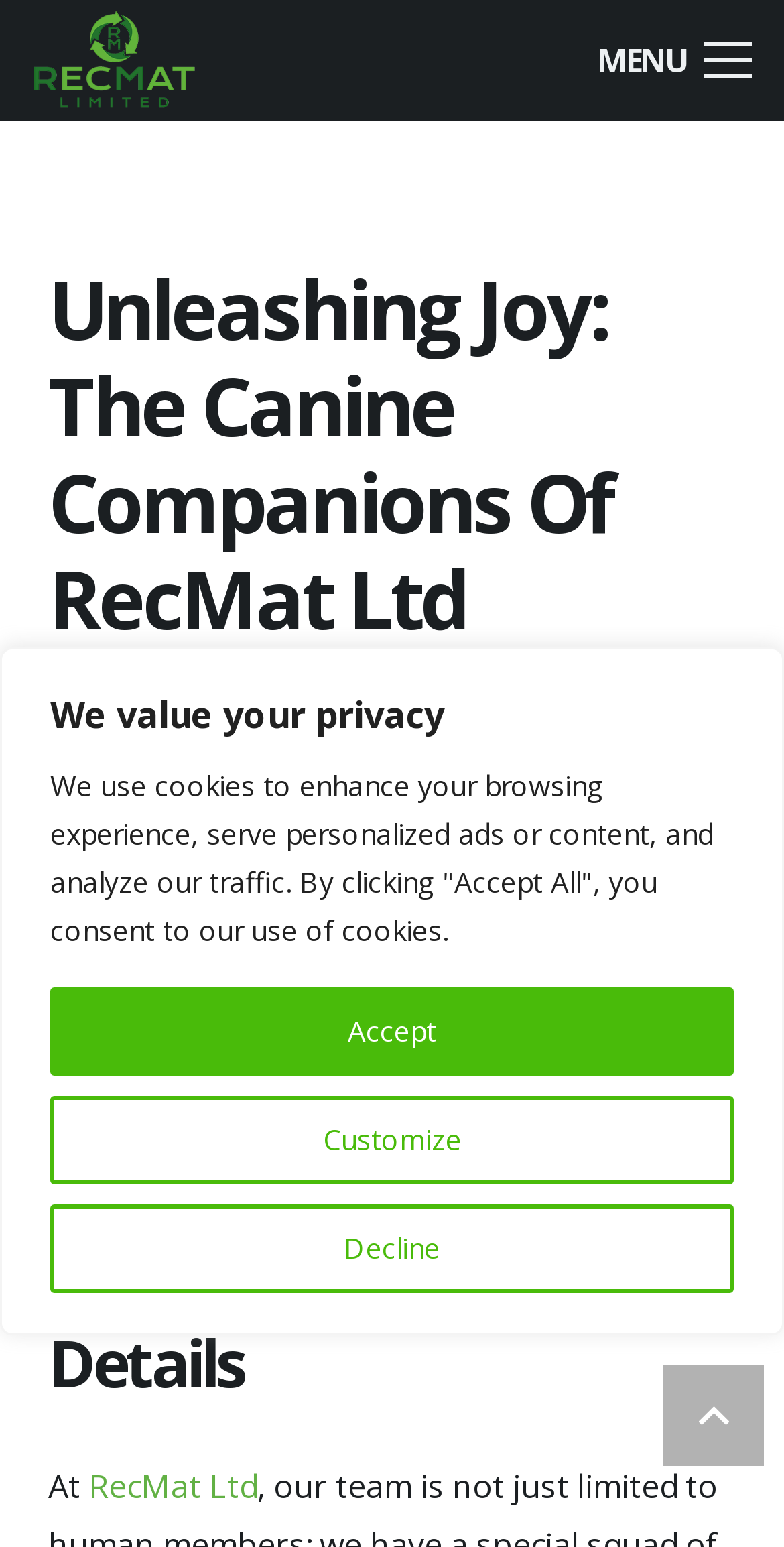How many levels of headings are there?
Please give a detailed answer to the question using the information shown in the image.

I found two levels of headings on the page, which are the main heading 'Unleashing Joy: The Canine Companions Of RecMat Ltd' and the subheading 'Details'.